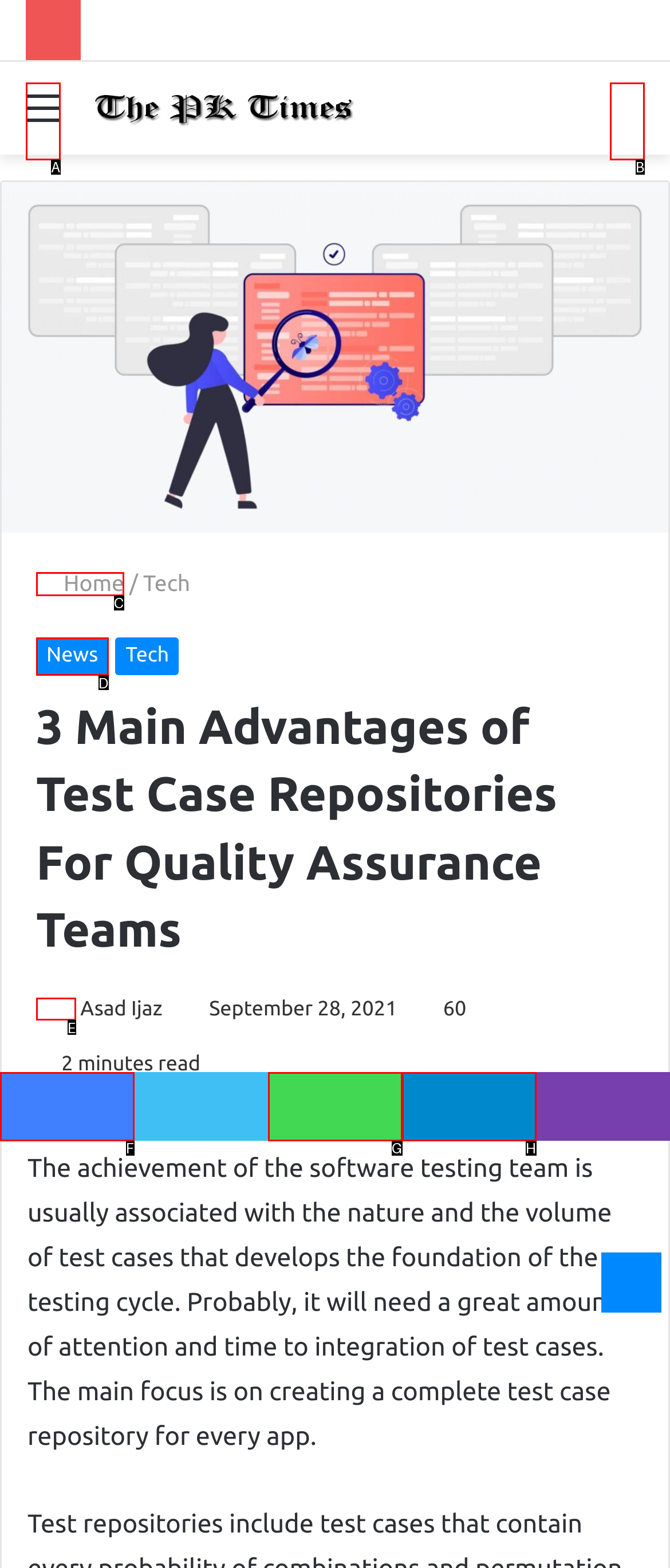Choose the HTML element that needs to be clicked for the given task: Go to the 'Home' page Respond by giving the letter of the chosen option.

C